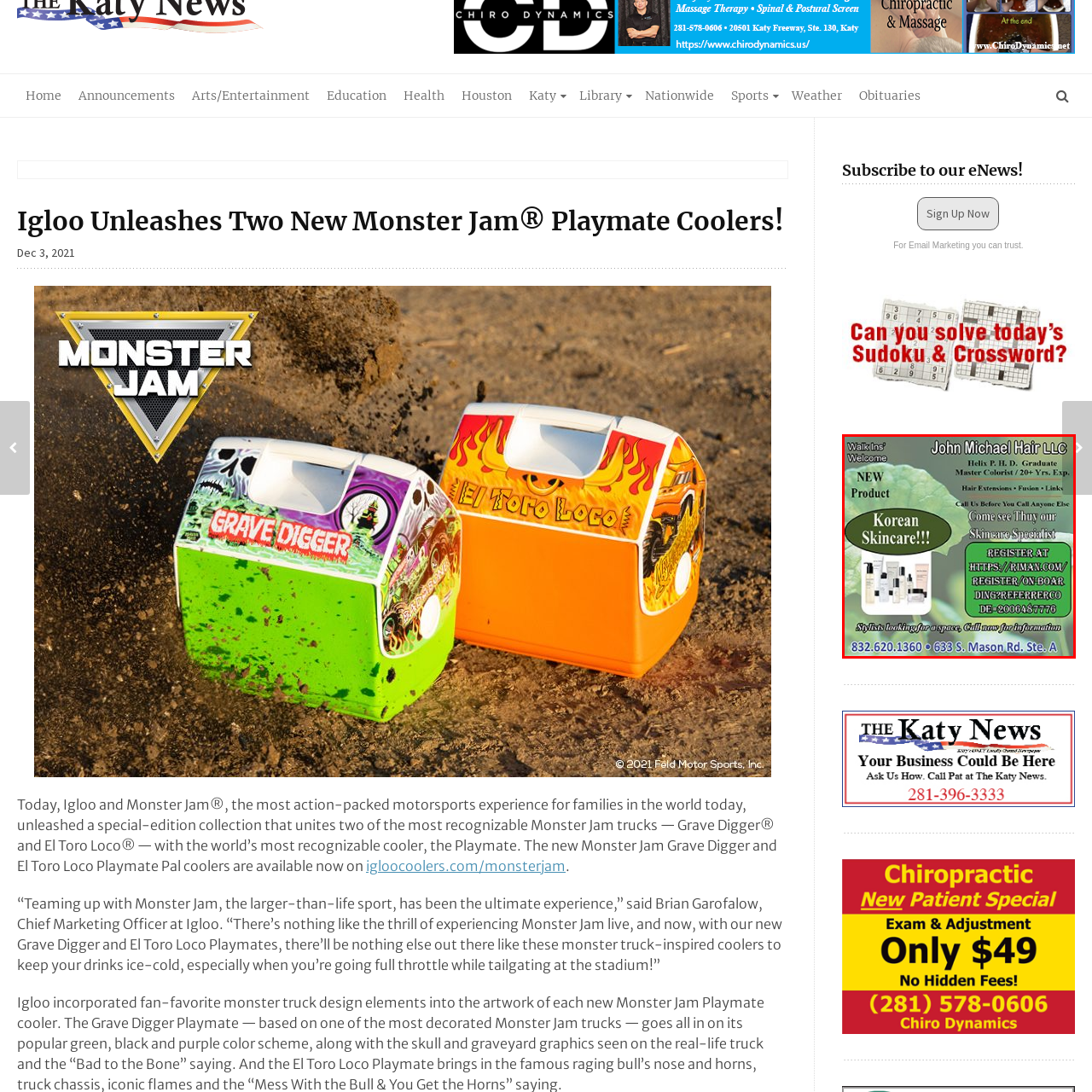Direct your attention to the segment of the image enclosed by the red boundary and answer the ensuing question in detail: How many years of experience does the Master Colorist have?

The advertisement mentions that the Master Colorist has over 20 years of experience, highlighting their qualifications and expertise in the field.